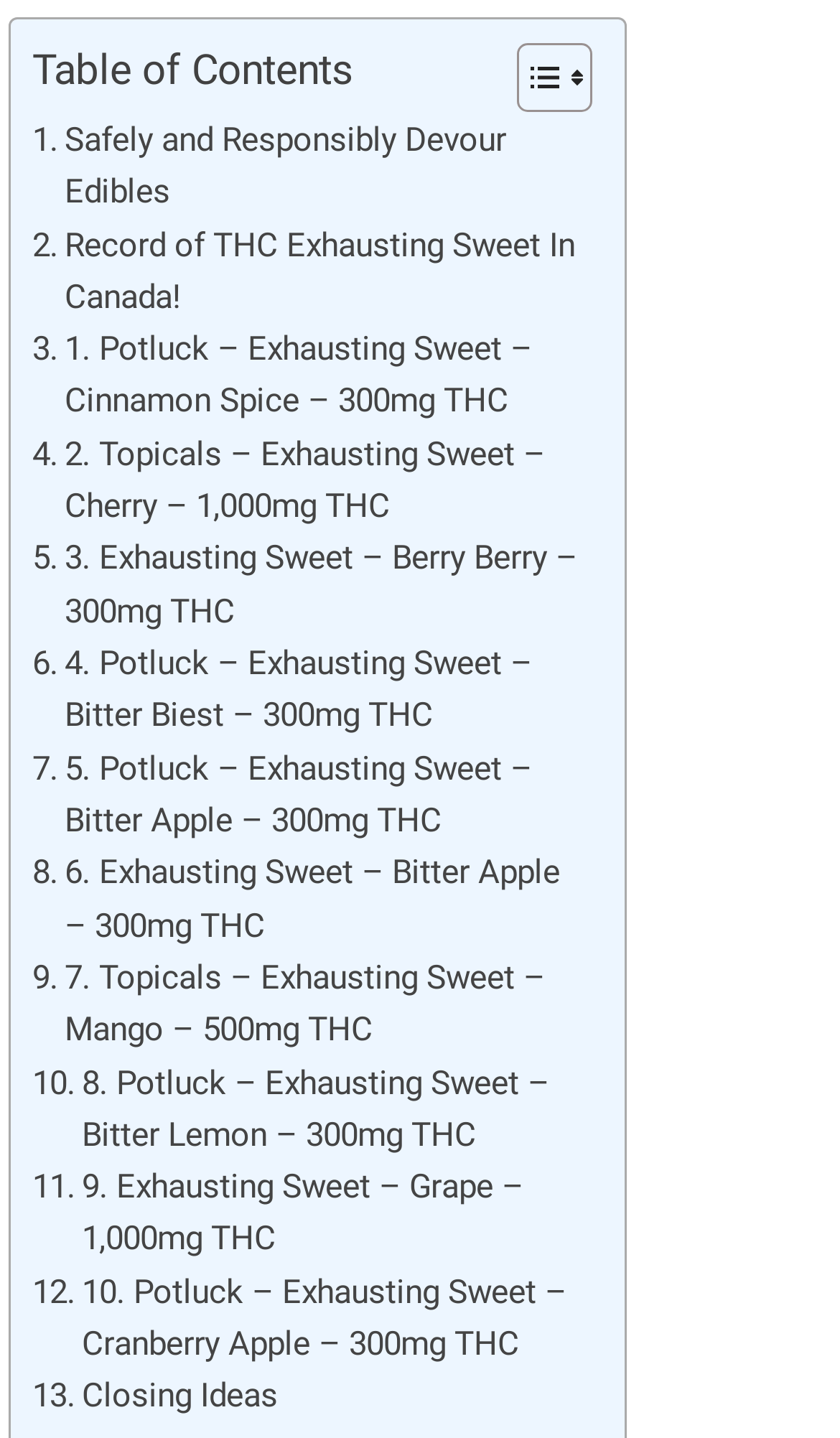What is the title of the table?
Offer a detailed and full explanation in response to the question.

The title of the table is 'Table of Contents' which is indicated by the StaticText element with ID 1084.